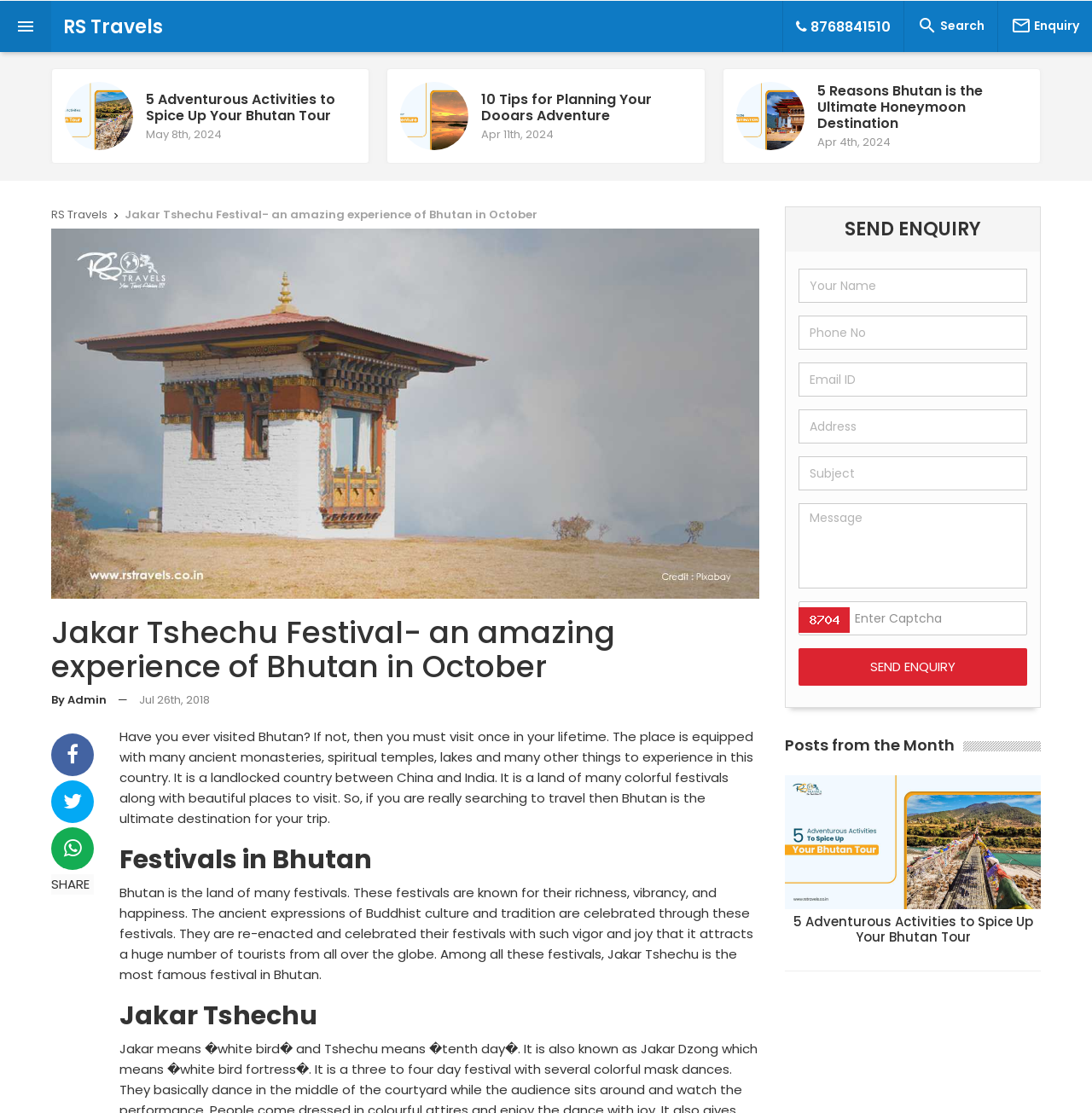What is the primary heading on this webpage?

Jakar Tshechu Festival- an amazing experience of Bhutan in October